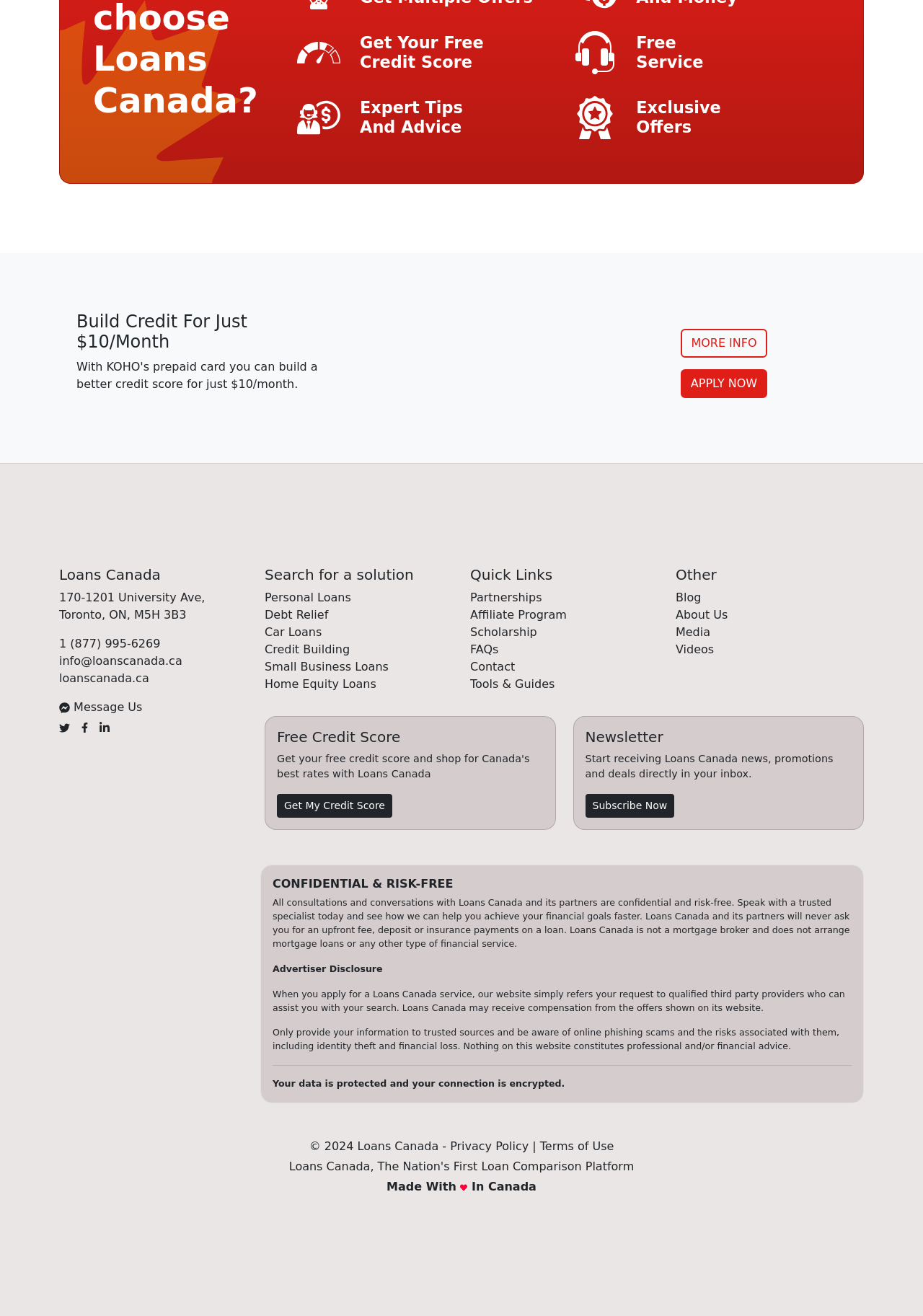Answer this question in one word or a short phrase: What is the promise of Loans Canada regarding upfront fees?

No upfront fees